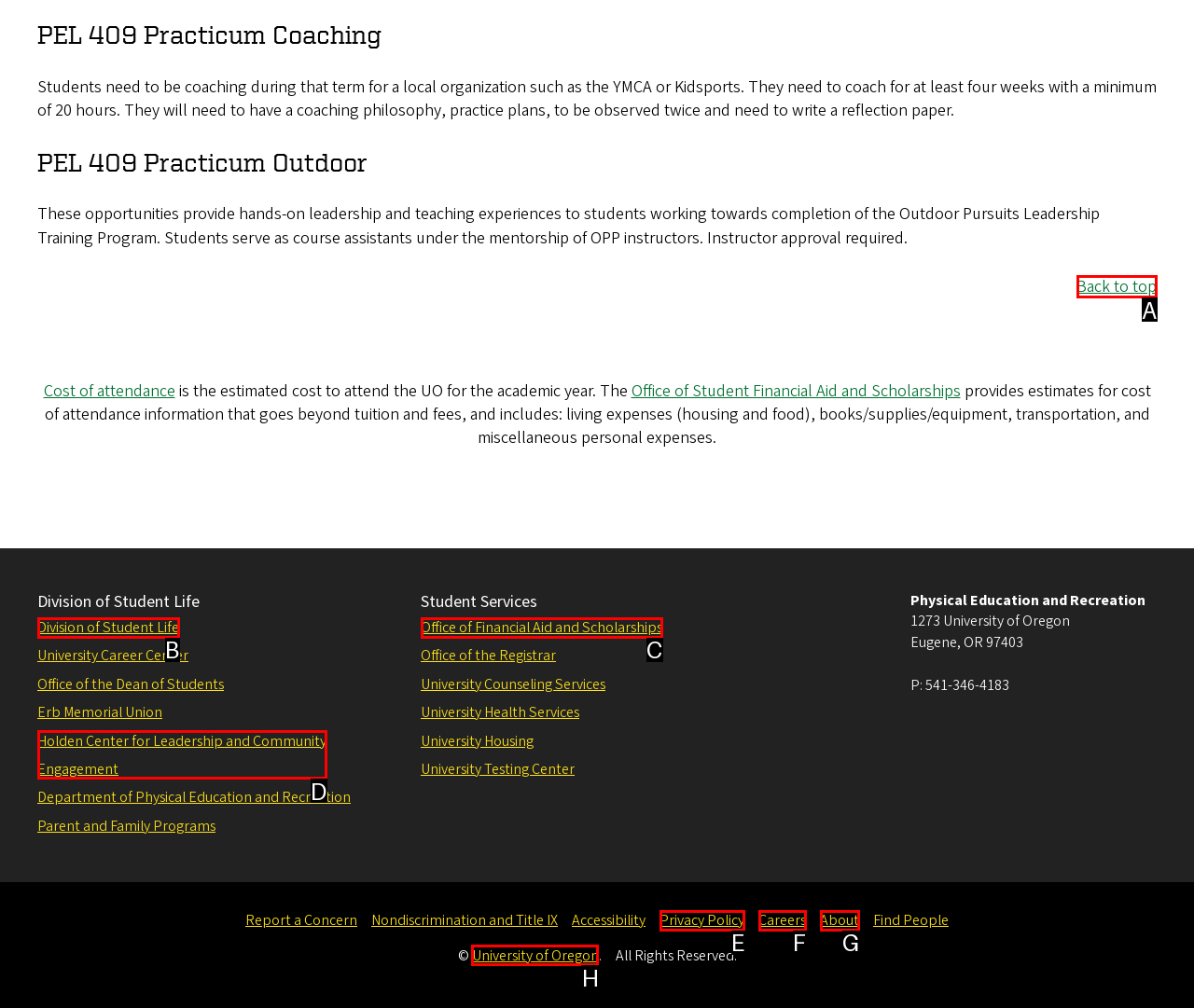What letter corresponds to the UI element to complete this task: View the Staffing Appeals page
Answer directly with the letter.

None